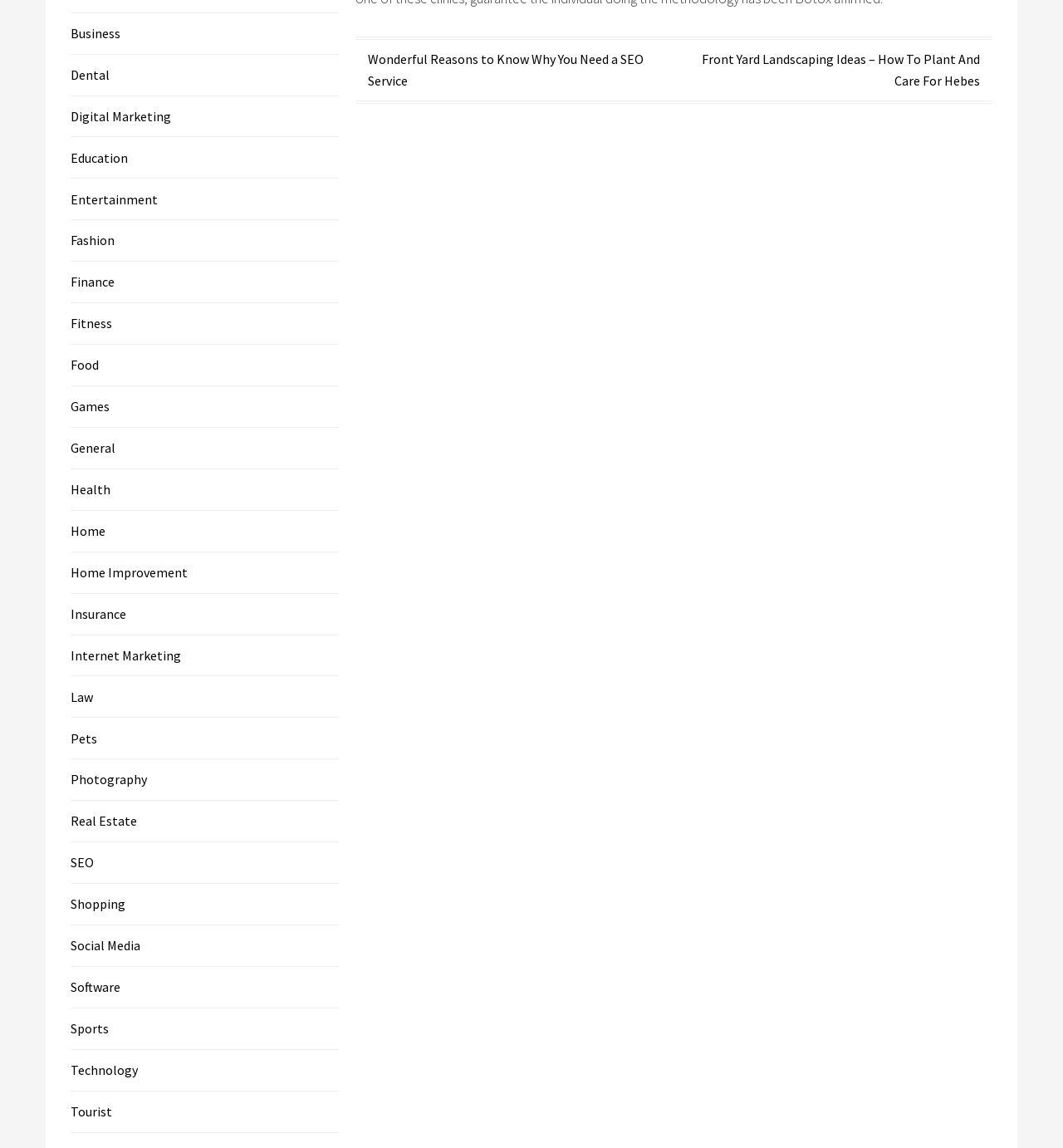Find the bounding box coordinates for the area that should be clicked to accomplish the instruction: "Go to 'Entertainment'".

[0.066, 0.166, 0.148, 0.181]